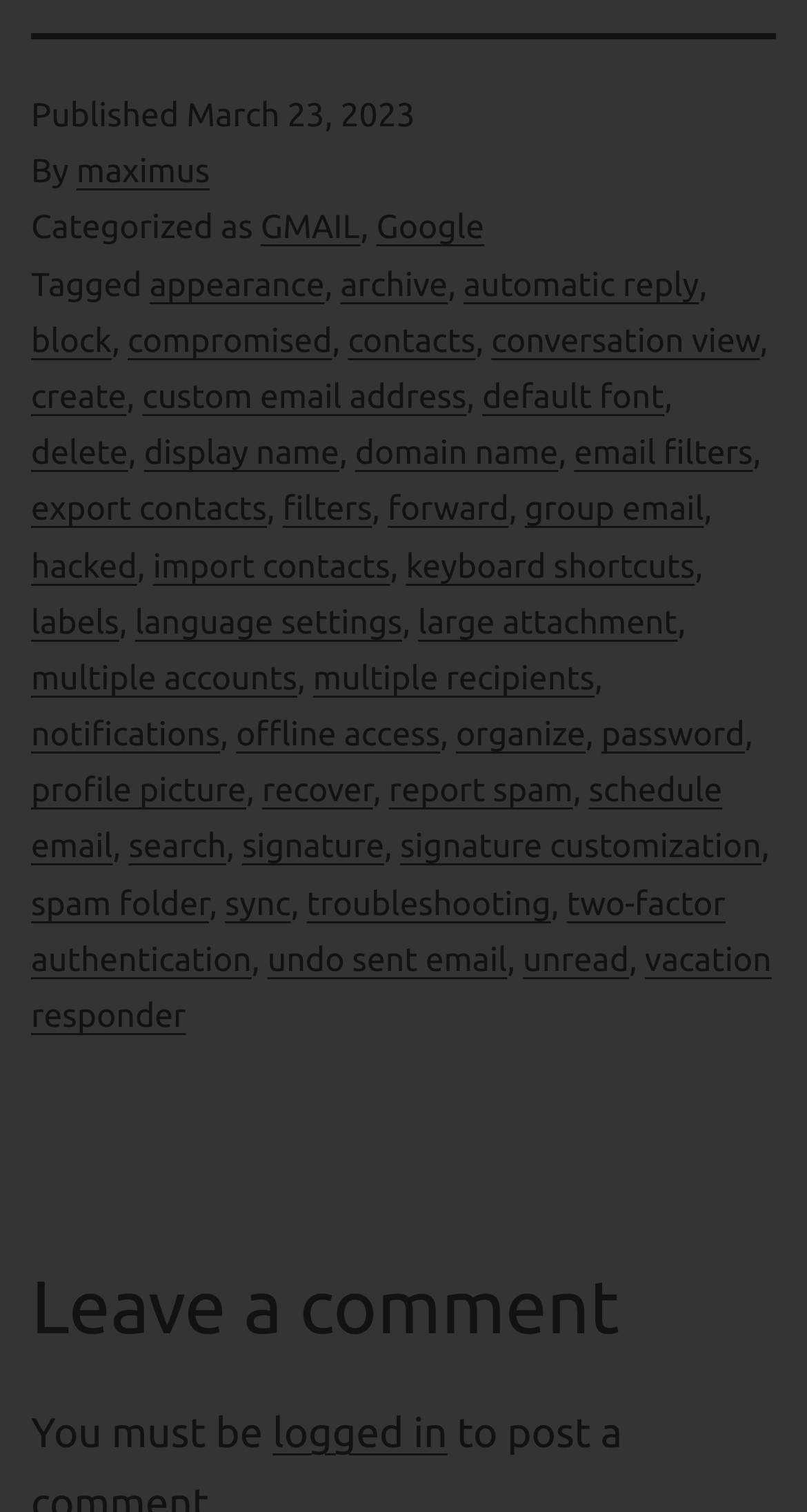Locate the bounding box coordinates of the area to click to fulfill this instruction: "Click on the 'appearance' link". The bounding box should be presented as four float numbers between 0 and 1, in the order [left, top, right, bottom].

[0.185, 0.176, 0.402, 0.201]